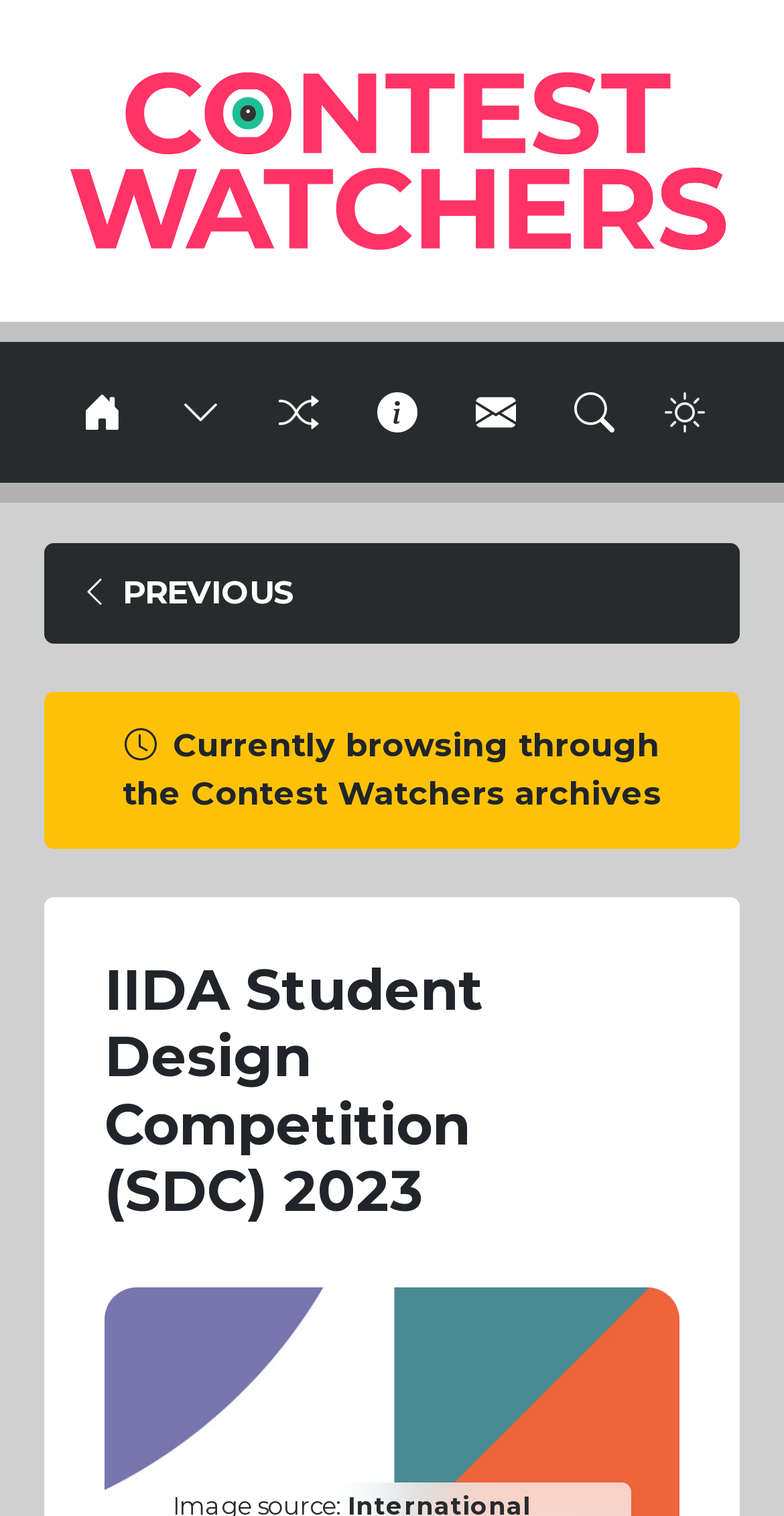Identify and provide the text content of the webpage's primary headline.

IIDA Student Design Competition (SDC) 2023